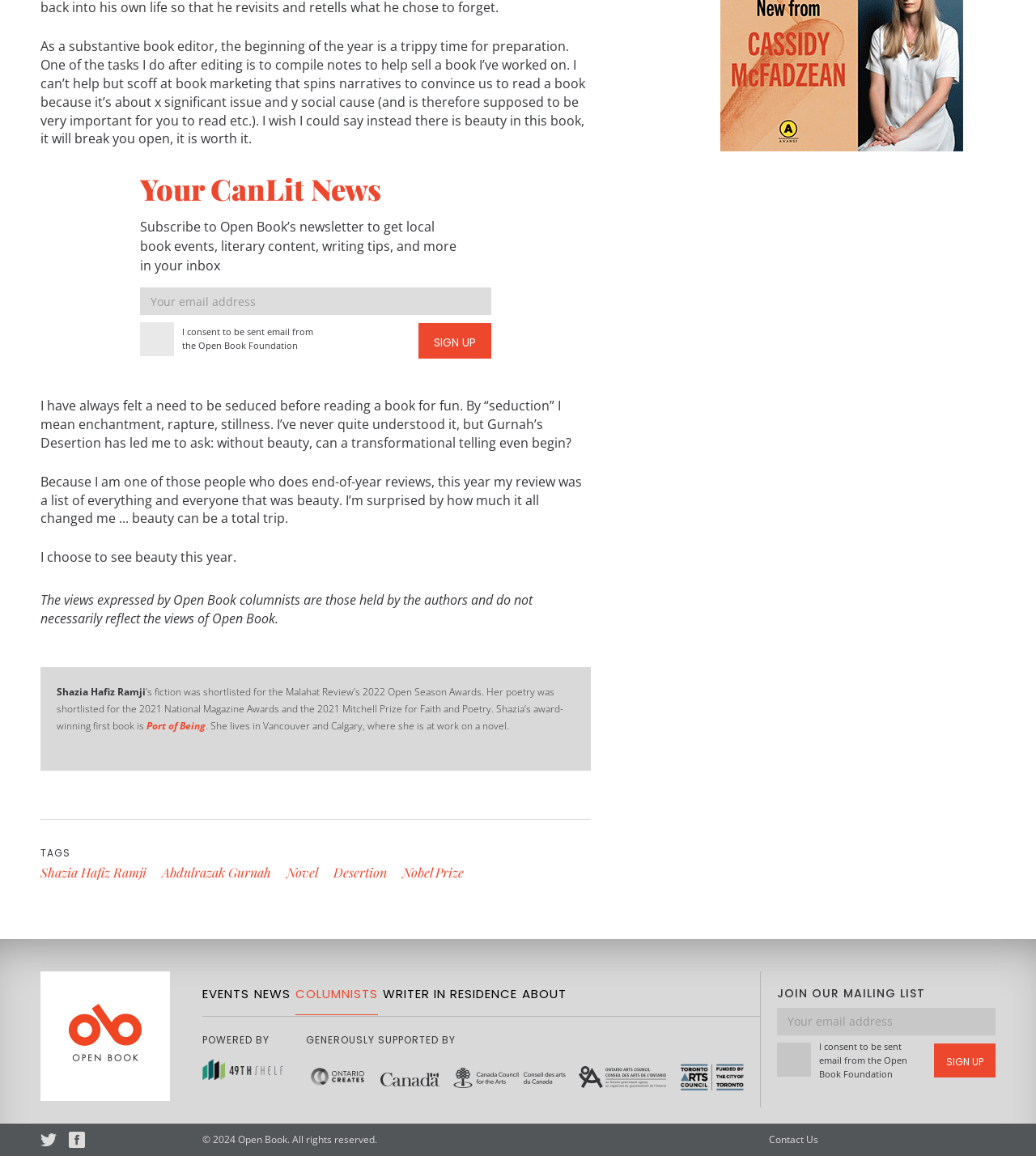Bounding box coordinates are specified in the format (top-left x, top-left y, bottom-right x, bottom-right y). All values are floating point numbers bounded between 0 and 1. Please provide the bounding box coordinate of the region this sentence describes: alt="Canada Council for the Arts"

[0.436, 0.924, 0.548, 0.937]